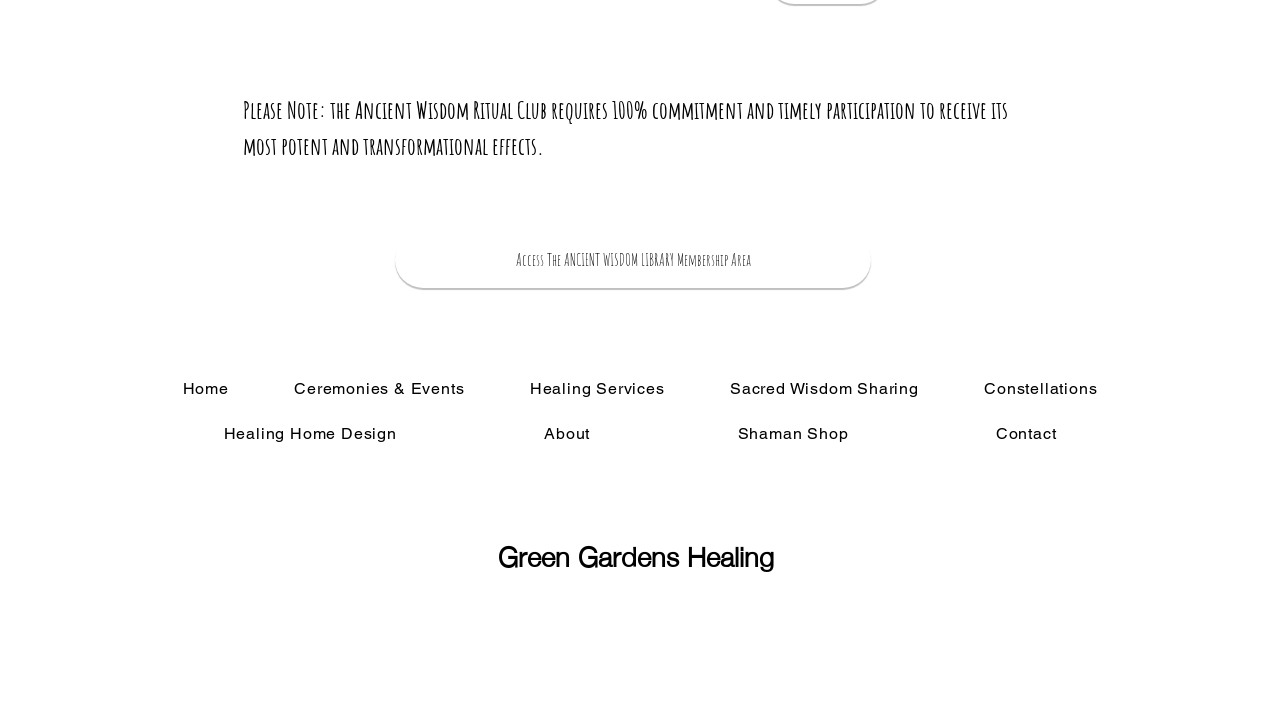Please identify the bounding box coordinates of the area I need to click to accomplish the following instruction: "Click the 'Submit' button".

None